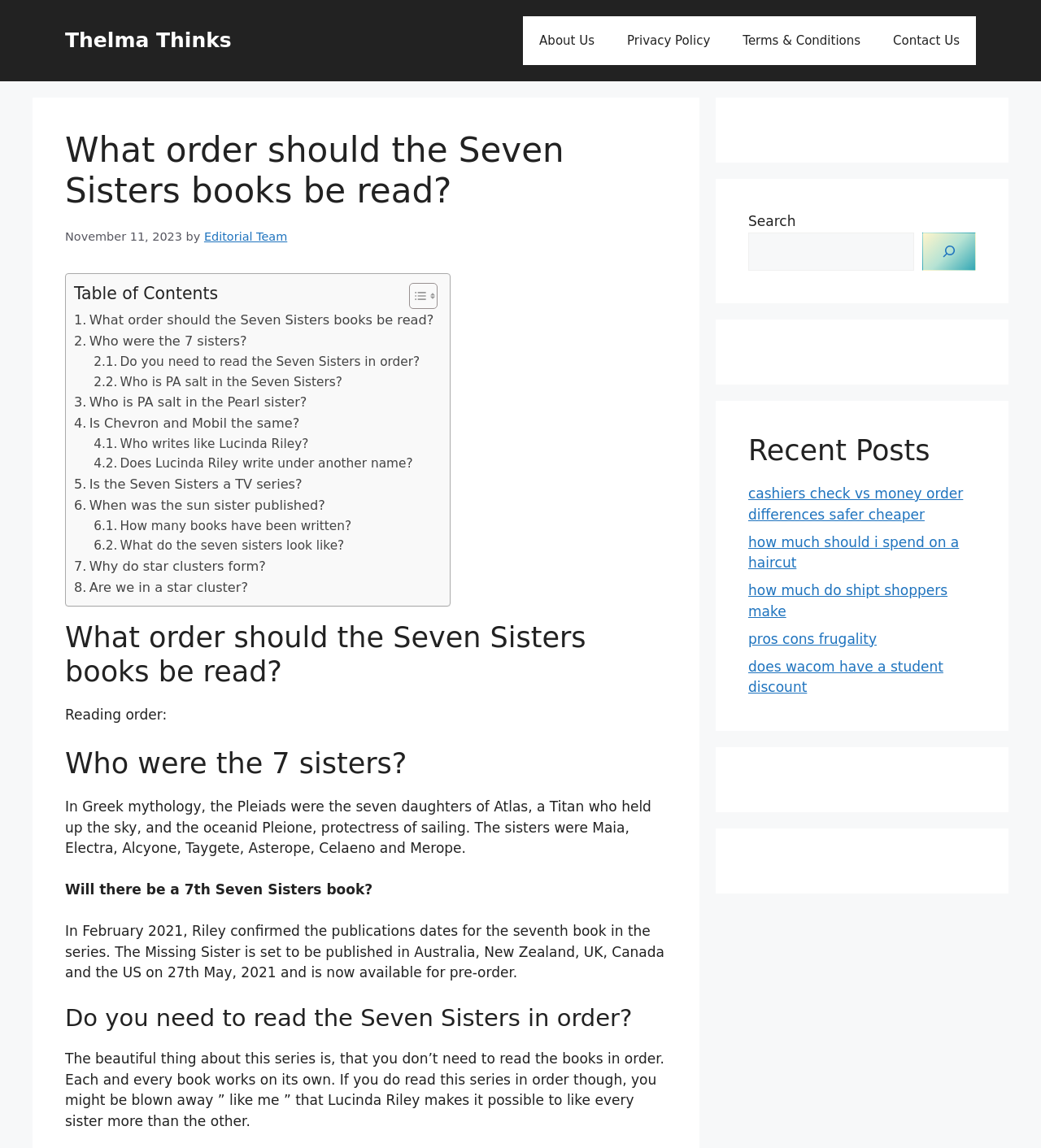Kindly determine the bounding box coordinates of the area that needs to be clicked to fulfill this instruction: "Click on the 'Contact Us' link".

[0.842, 0.014, 0.938, 0.057]